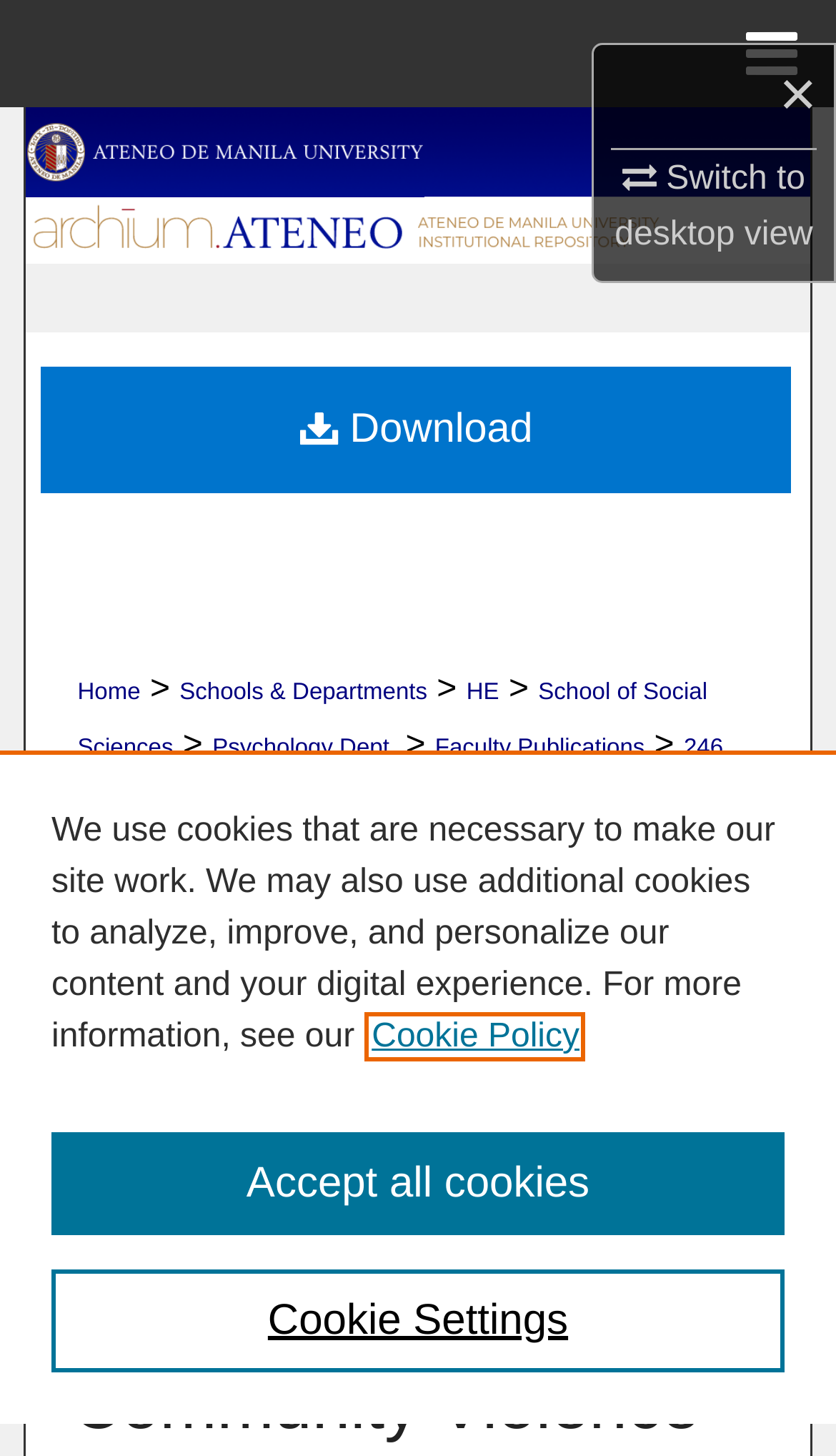Determine the bounding box for the described UI element: "School of Social Sciences".

[0.093, 0.466, 0.846, 0.522]